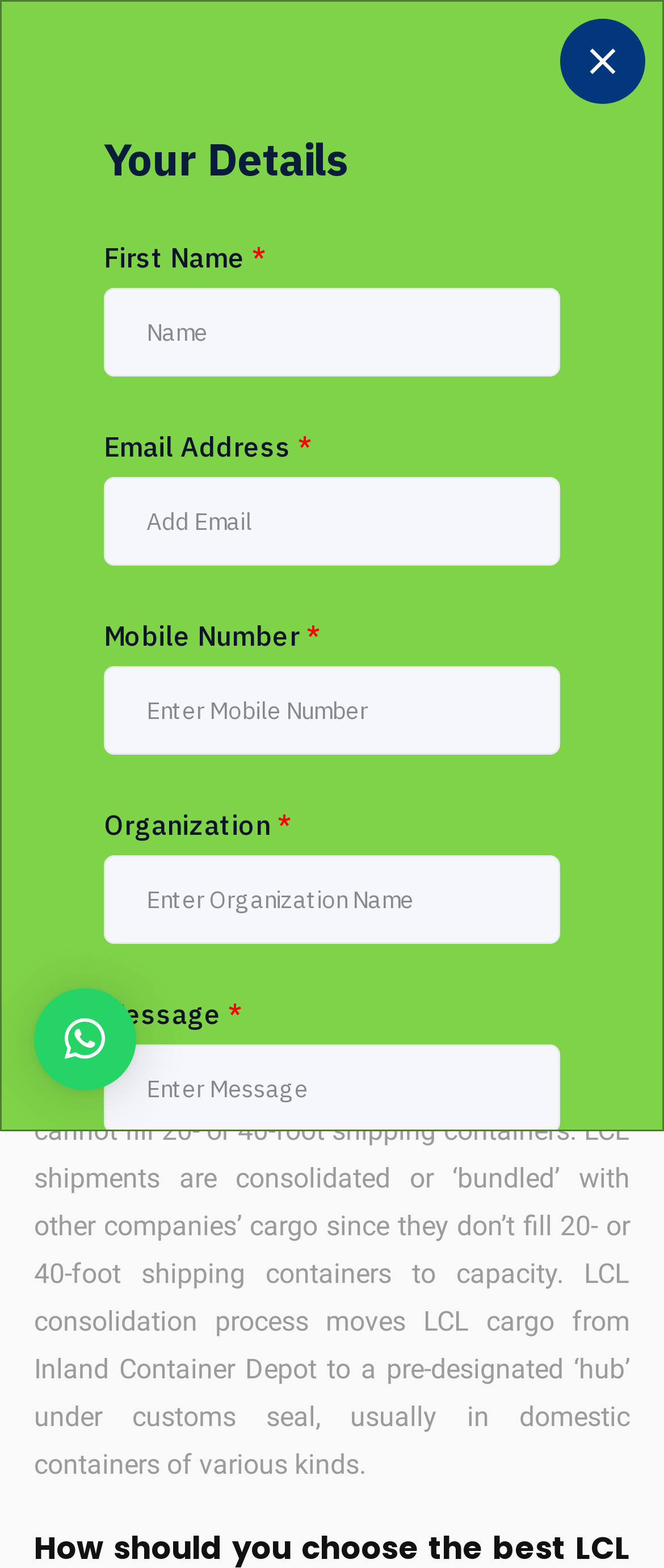Identify the bounding box coordinates for the UI element that matches this description: "parent_node: Your Details aria-label="Close"".

[0.844, 0.012, 0.972, 0.066]